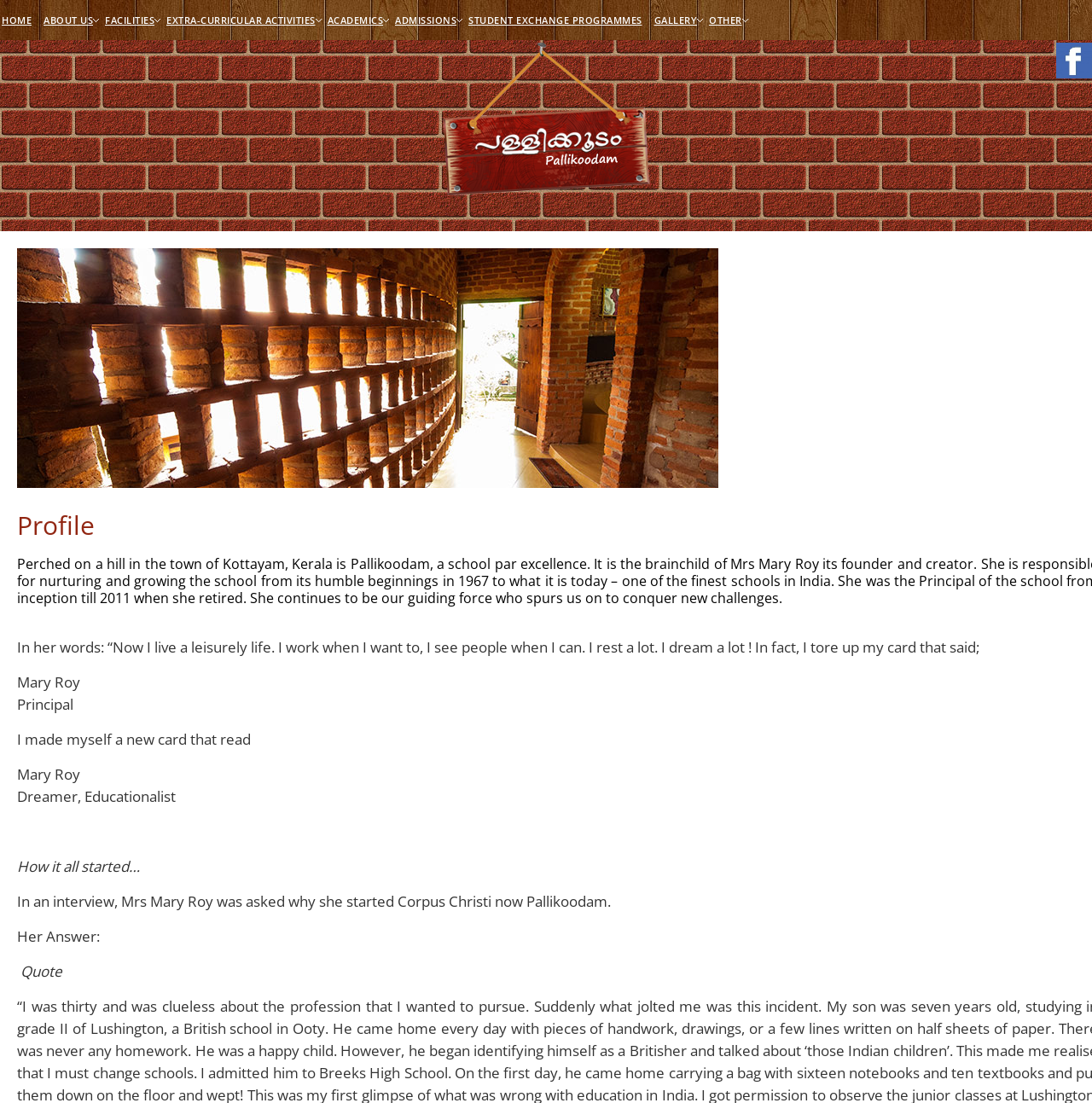Please locate the clickable area by providing the bounding box coordinates to follow this instruction: "browse student exchange programmes".

[0.427, 0.0, 0.597, 0.036]